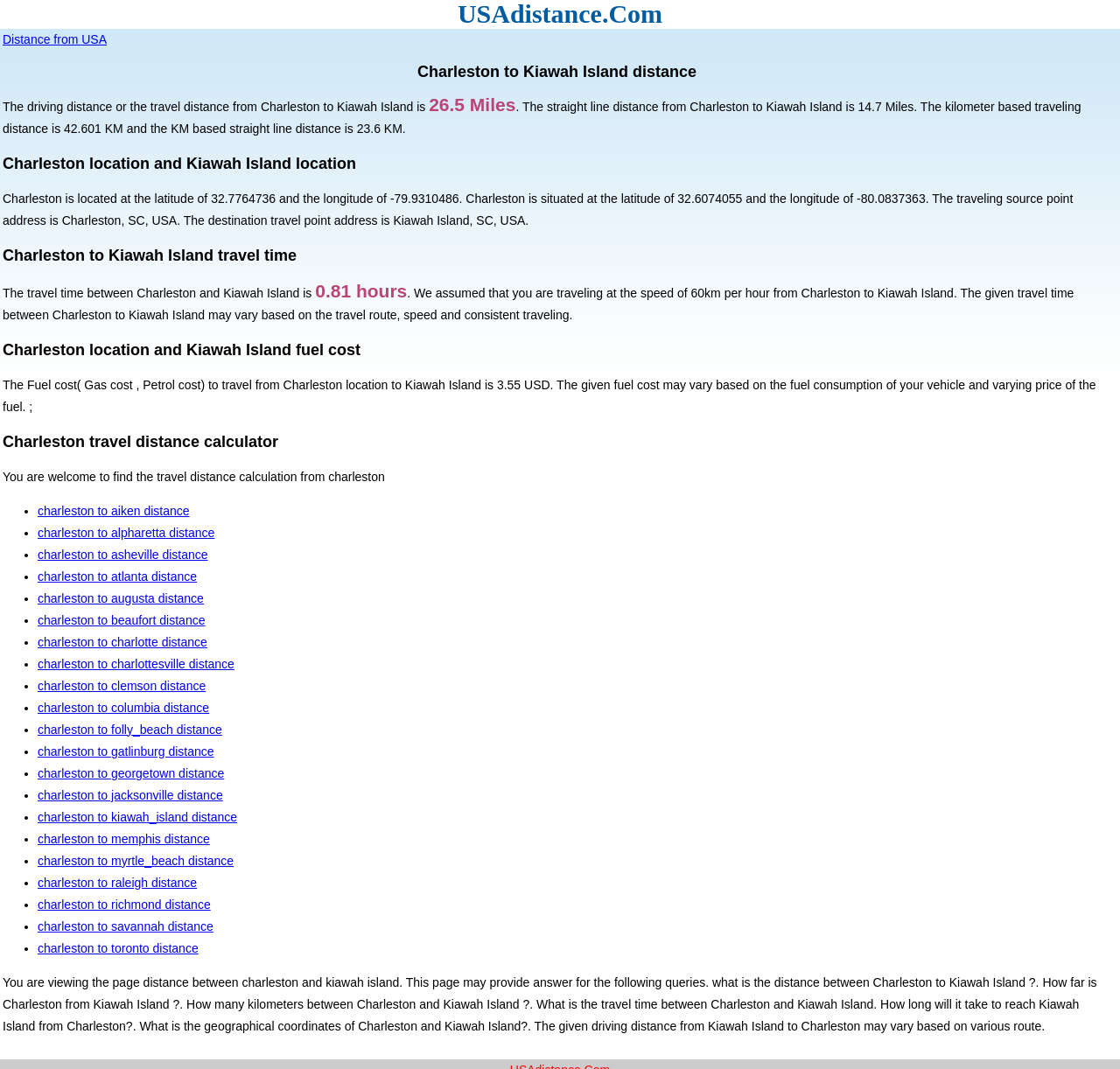Provide the bounding box coordinates of the section that needs to be clicked to accomplish the following instruction: "View Charleston to Kiawah Island distance."

[0.002, 0.057, 0.992, 0.078]